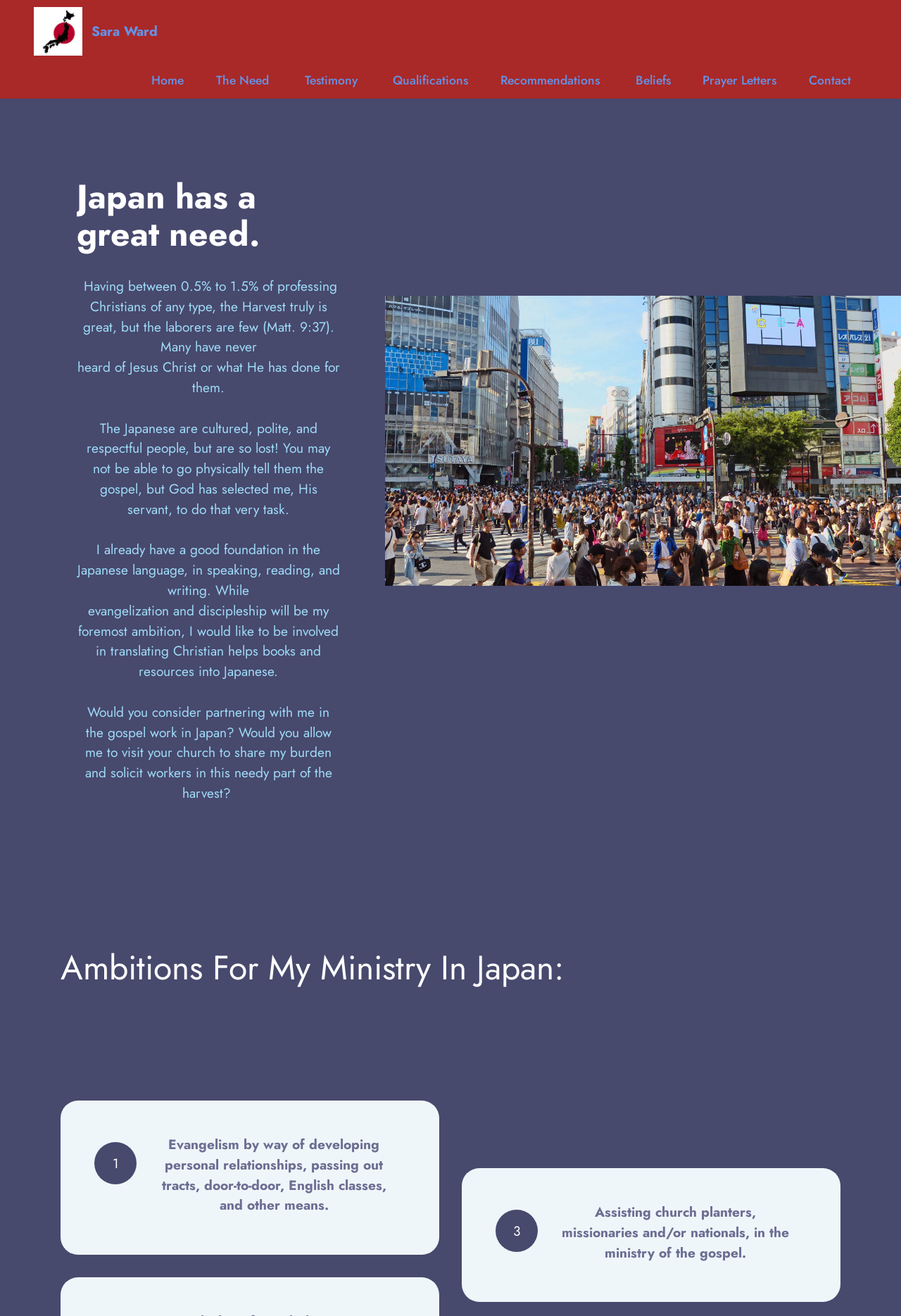Can you specify the bounding box coordinates of the area that needs to be clicked to fulfill the following instruction: "View the 'Archives'"?

None